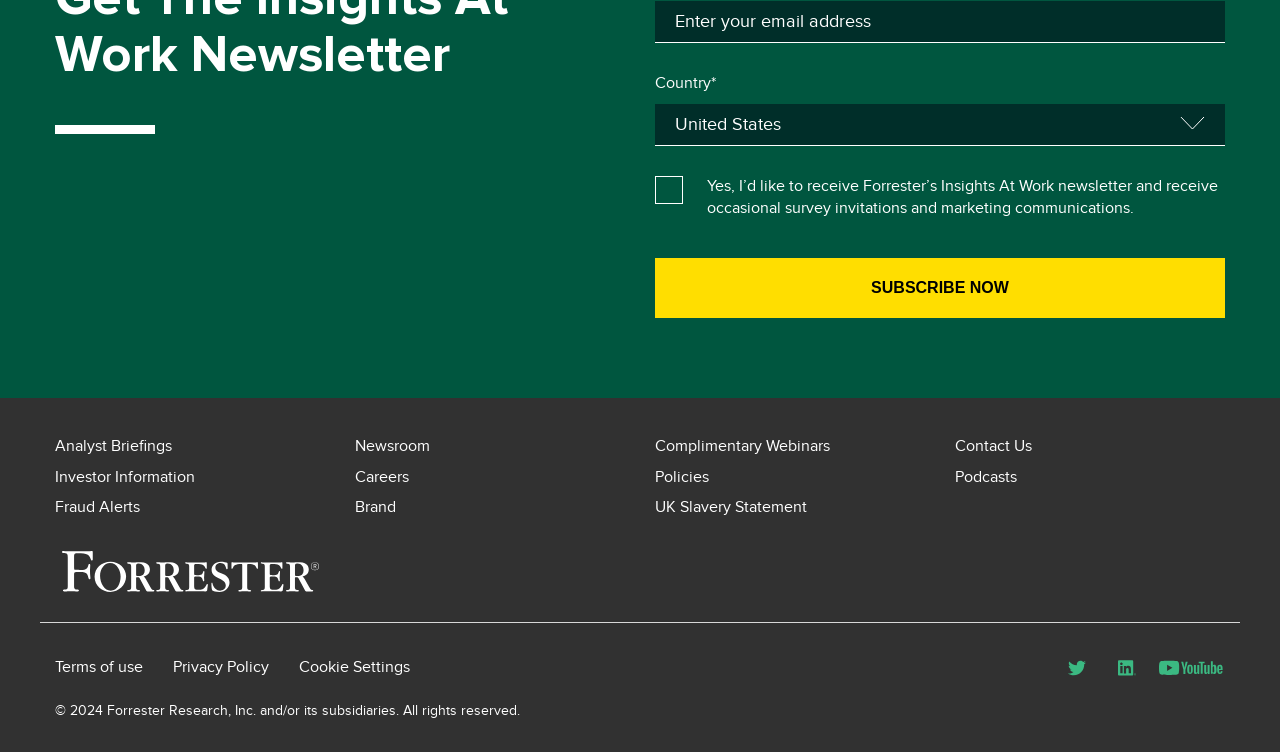Determine the bounding box coordinates for the region that must be clicked to execute the following instruction: "Go to newsroom".

[0.277, 0.582, 0.336, 0.607]